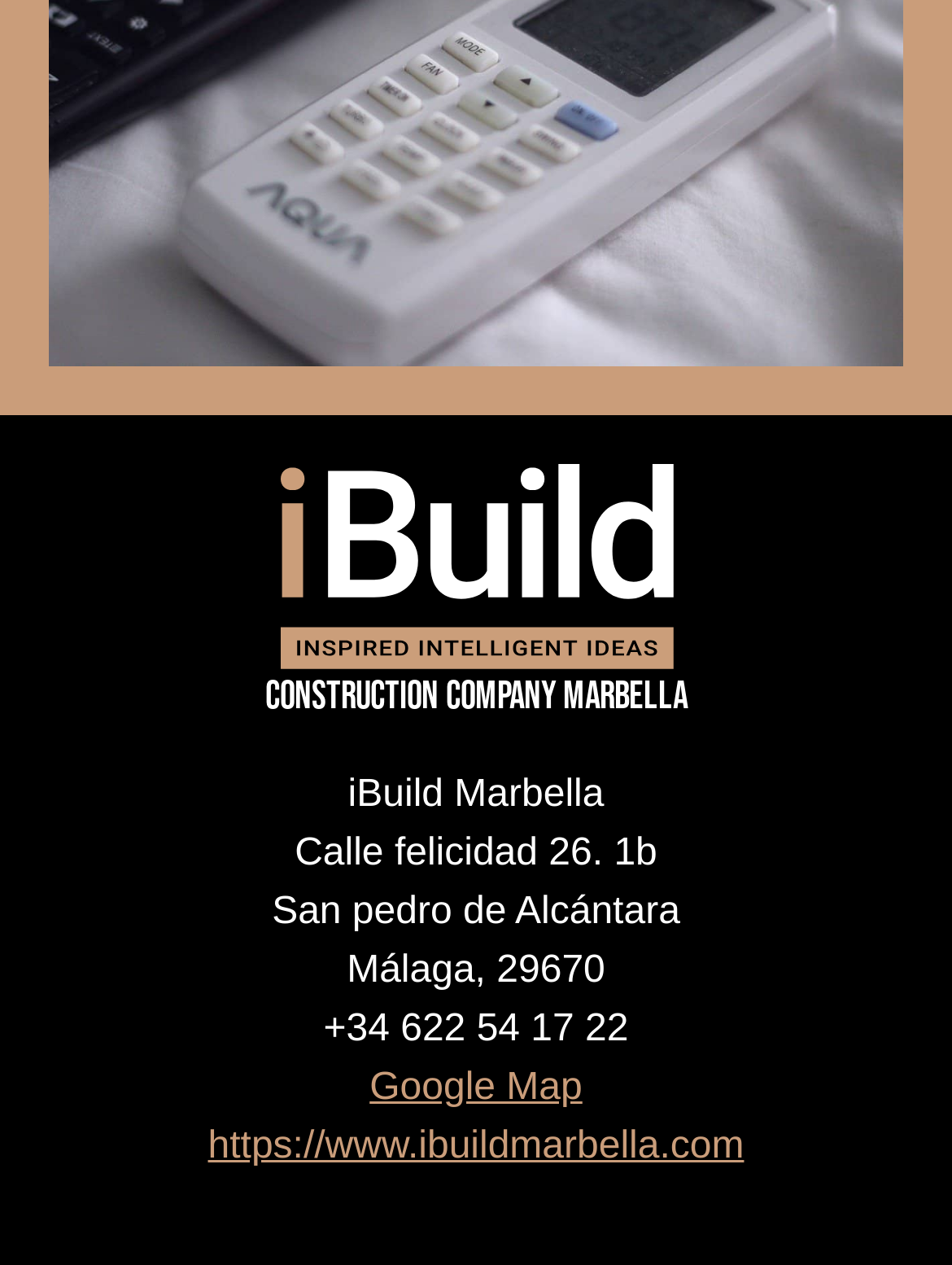Provide a one-word or short-phrase response to the question:
What is the link to the company's website?

https://www.ibuildmarbella.com